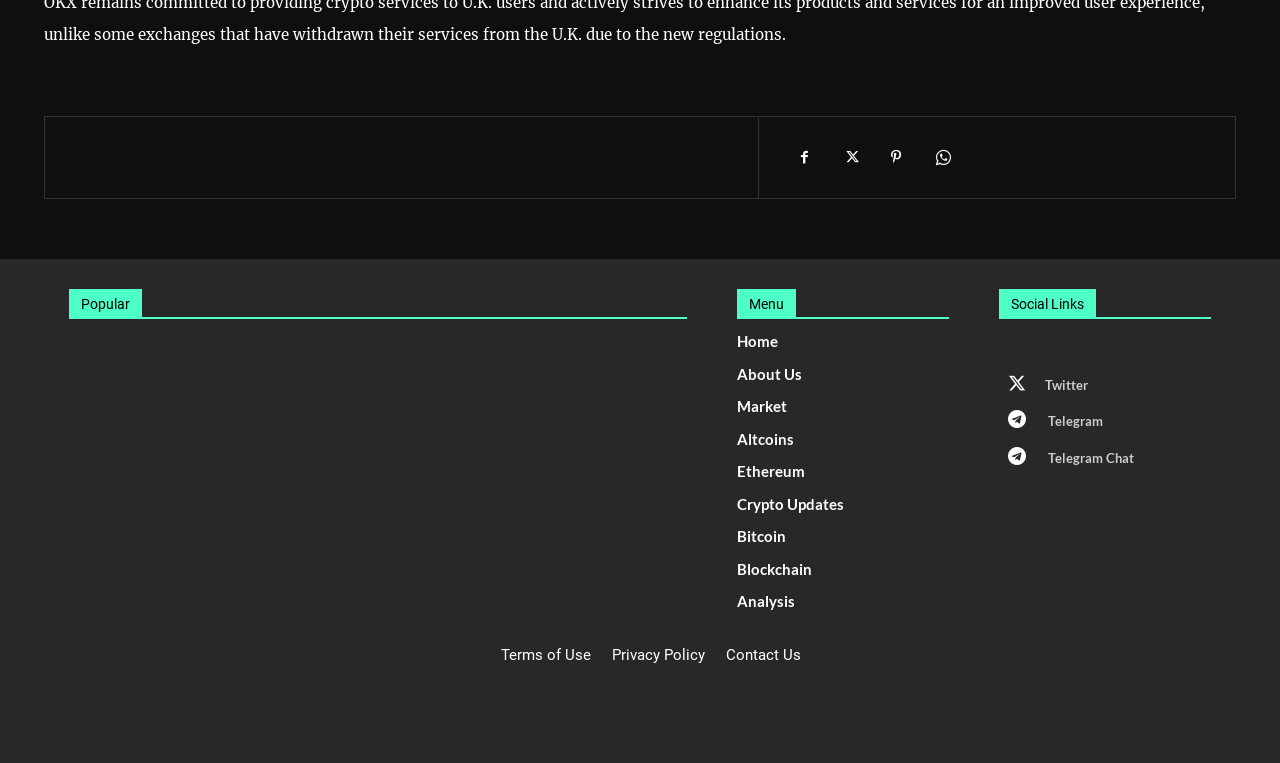Determine the bounding box coordinates for the UI element matching this description: "parent_node: Telegram Chat title="Telegram"".

[0.78, 0.577, 0.808, 0.624]